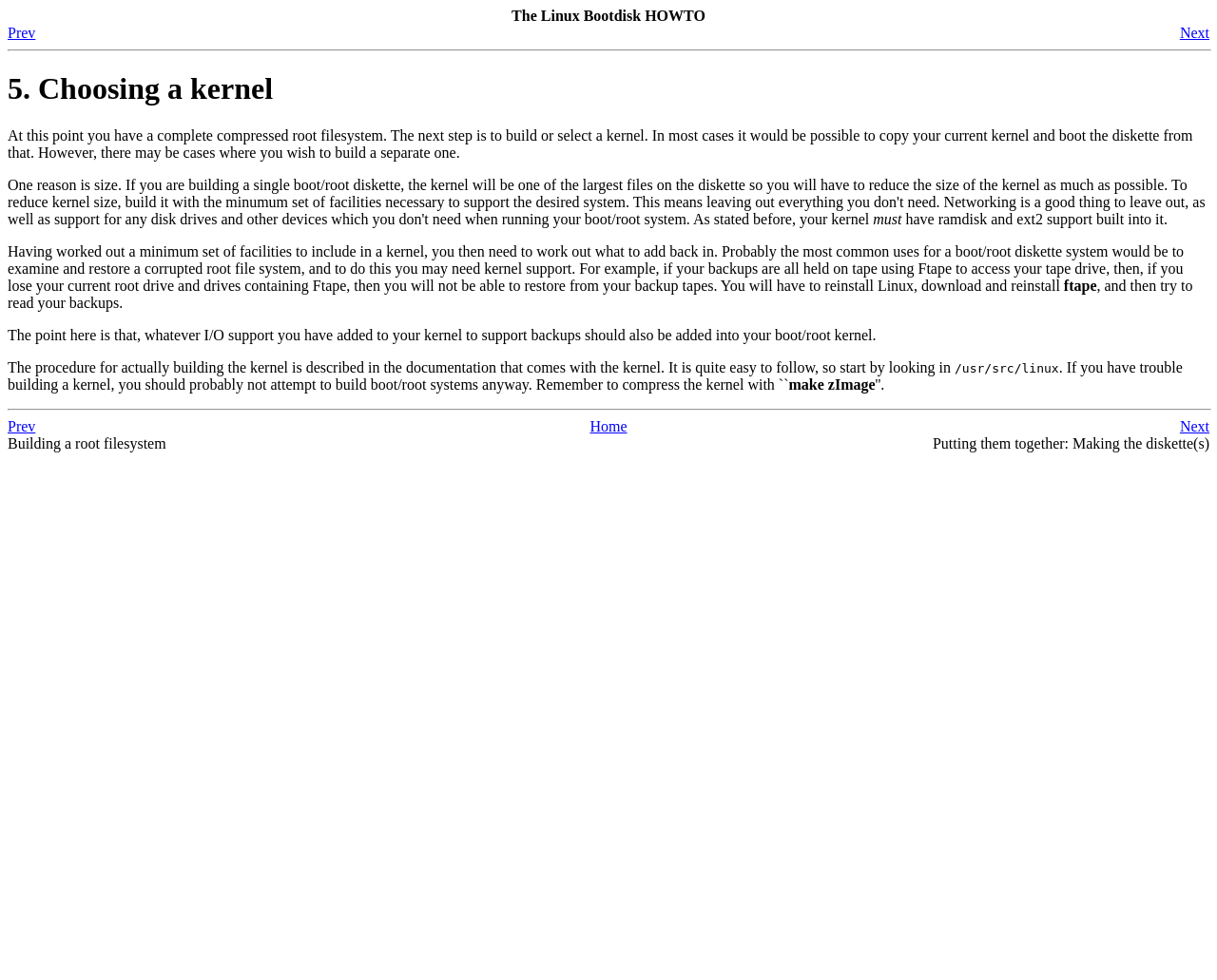What is the purpose of the boot/root diskette system?
Kindly offer a comprehensive and detailed response to the question.

The webpage explains that one of the most common uses for a boot/root diskette system is to examine and restore a corrupted root file system, and to do this, you may need kernel support.